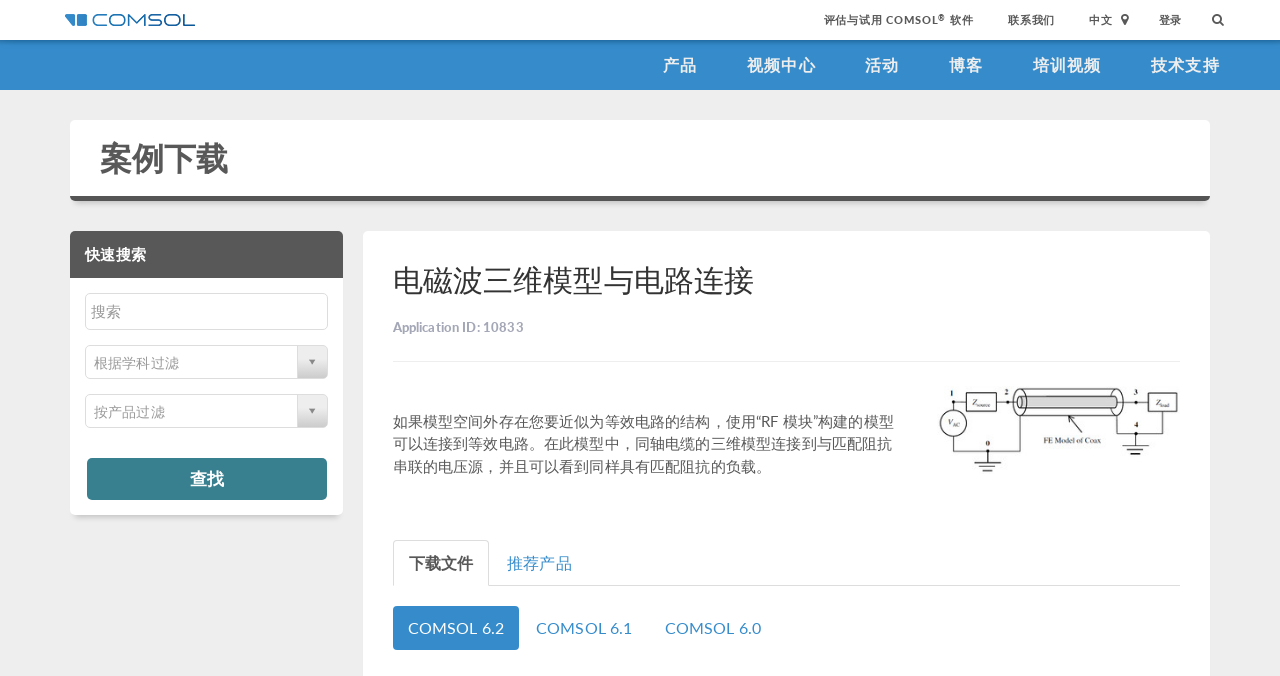Based on the image, give a detailed response to the question: How many versions of COMSOL are mentioned on the webpage?

The webpage mentions three versions of COMSOL: COMSOL 6.2, COMSOL 6.1, and COMSOL 6.0, which are listed as links at the bottom of the webpage.